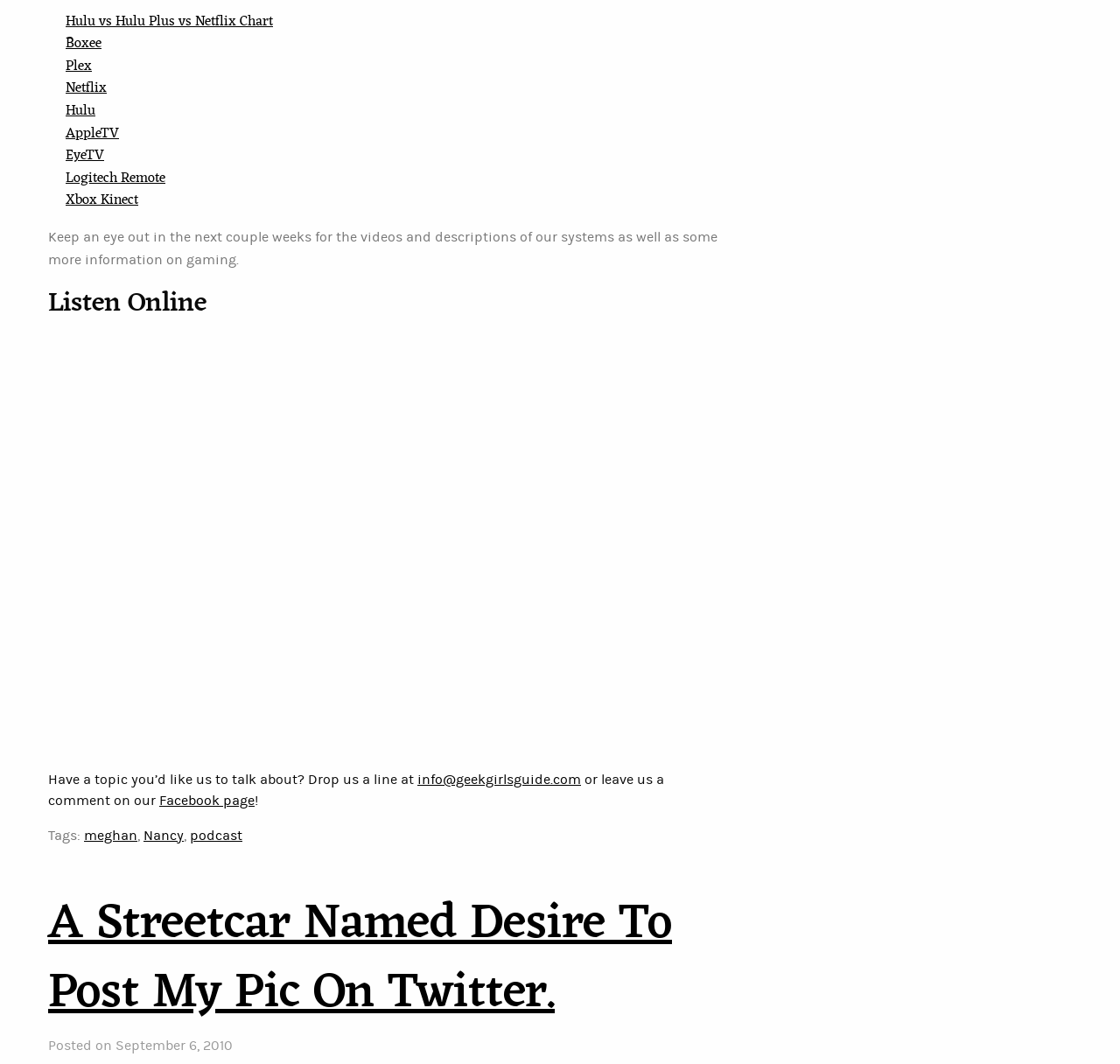Please identify the bounding box coordinates for the region that you need to click to follow this instruction: "Click on Hulu vs Hulu Plus vs Netflix Chart".

[0.059, 0.009, 0.244, 0.032]